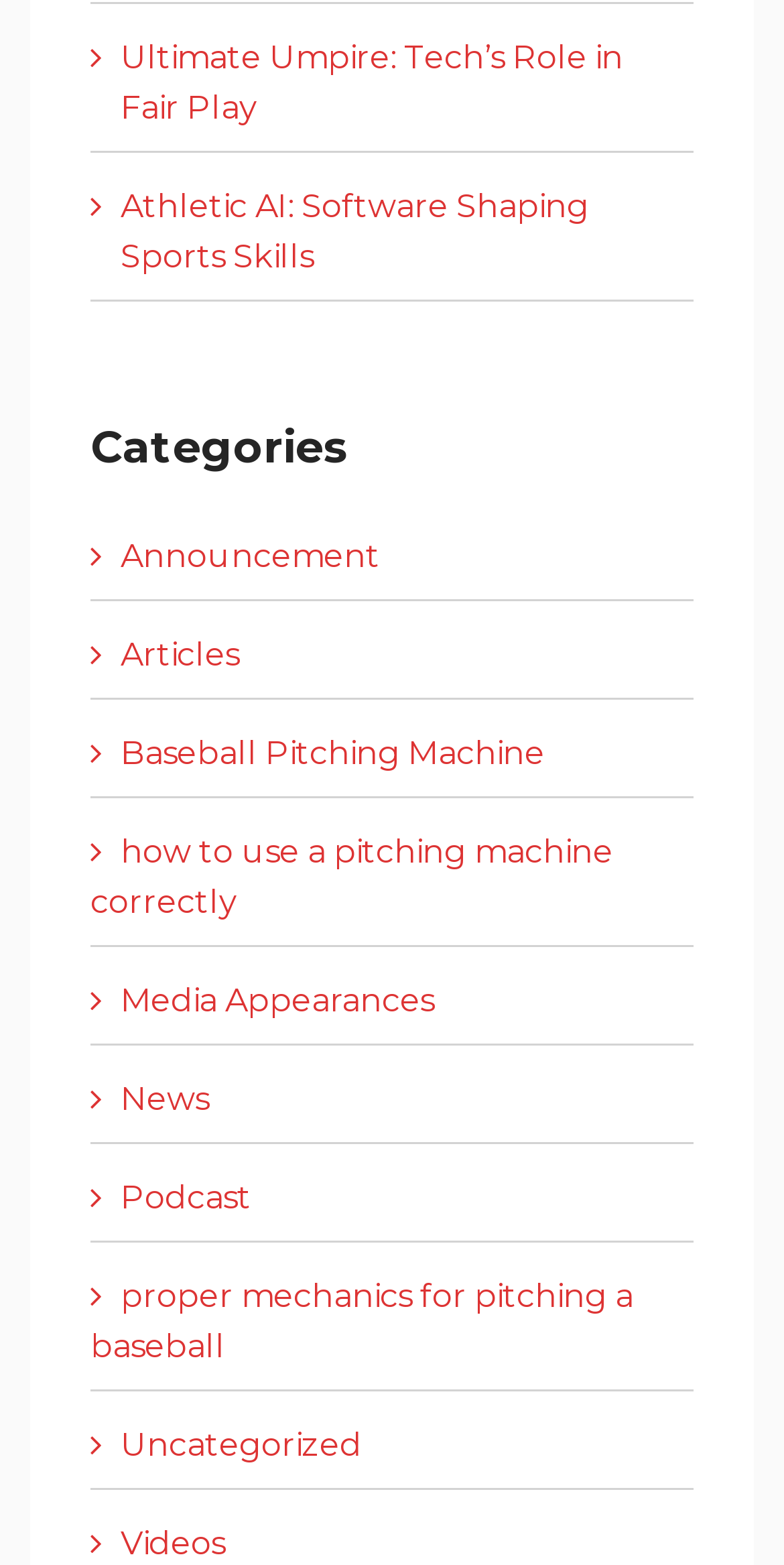Determine the coordinates of the bounding box for the clickable area needed to execute this instruction: "check media appearances".

[0.115, 0.627, 0.579, 0.651]